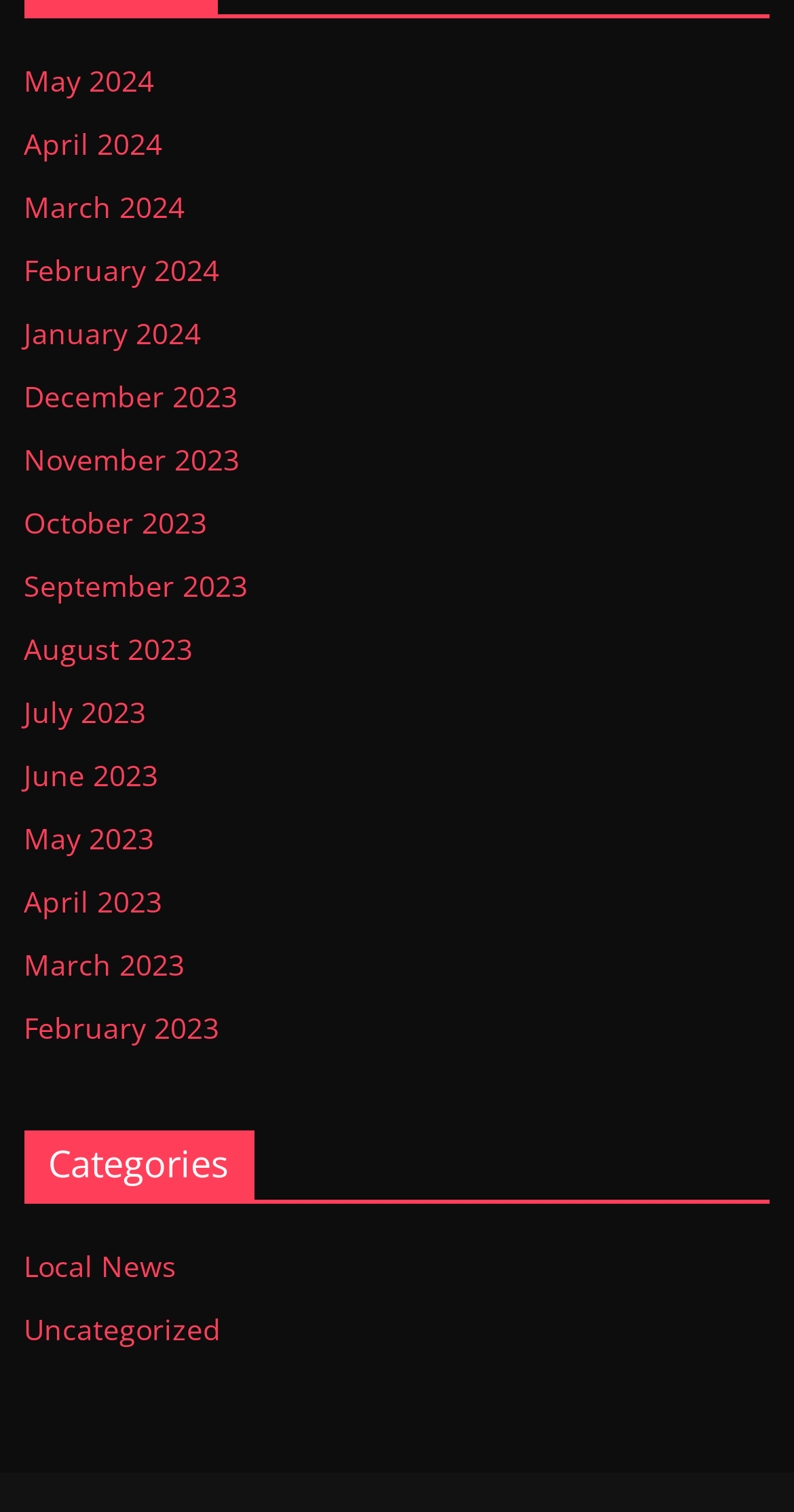Locate the bounding box coordinates of the element I should click to achieve the following instruction: "Subscribe to newsletter".

None